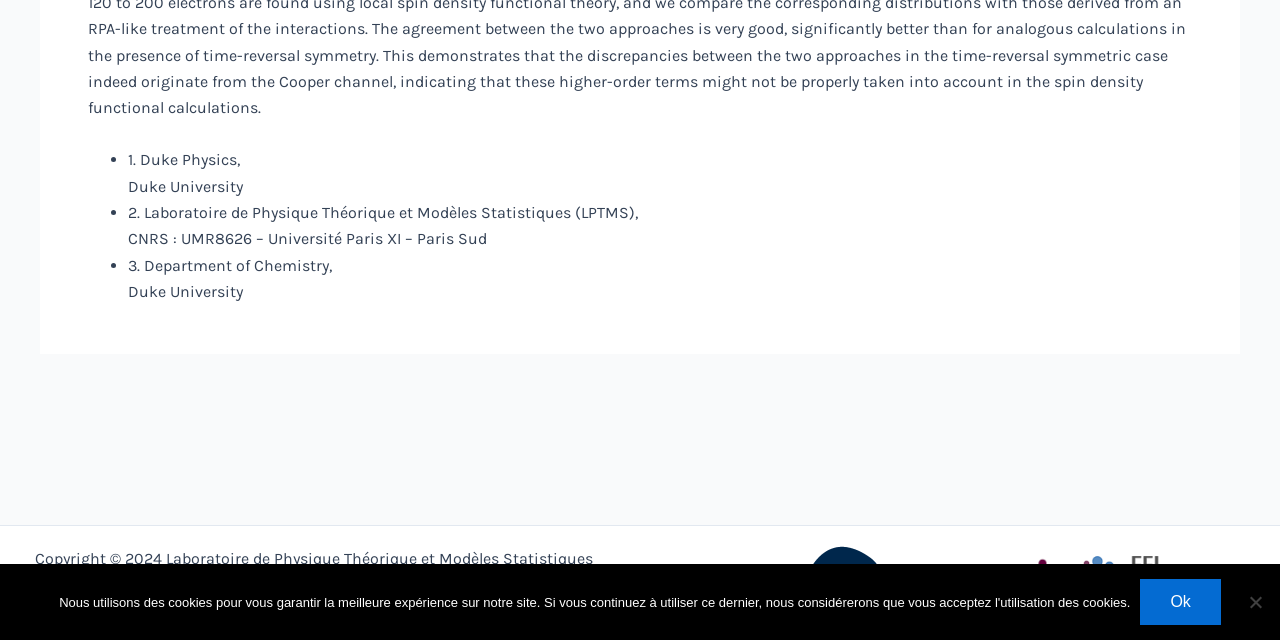Identify and provide the bounding box coordinates of the UI element described: "Ok". The coordinates should be formatted as [left, top, right, bottom], with each number being a float between 0 and 1.

[0.891, 0.905, 0.954, 0.977]